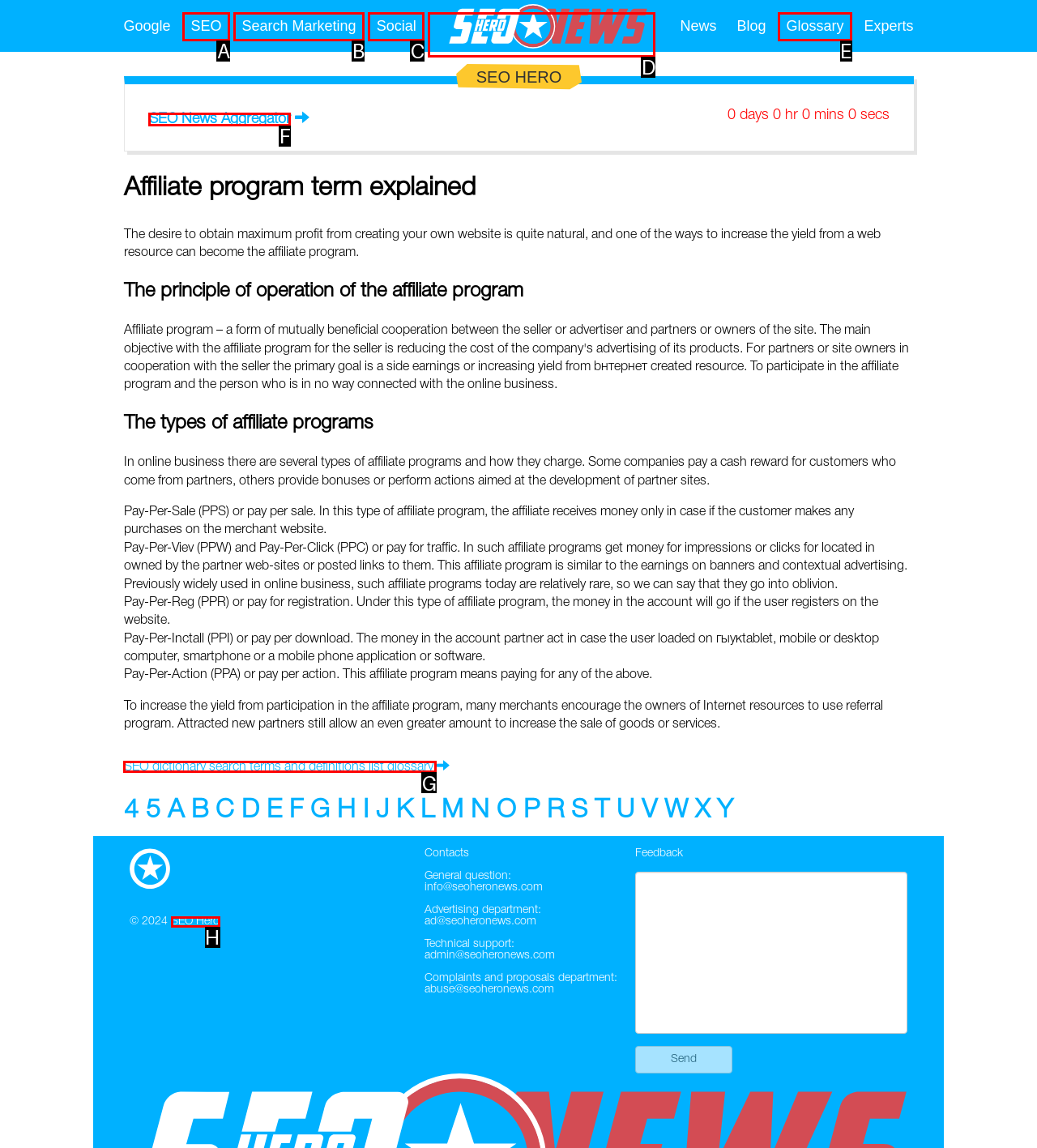From the given options, choose the one to complete the task: Search in SEO dictionary
Indicate the letter of the correct option.

G